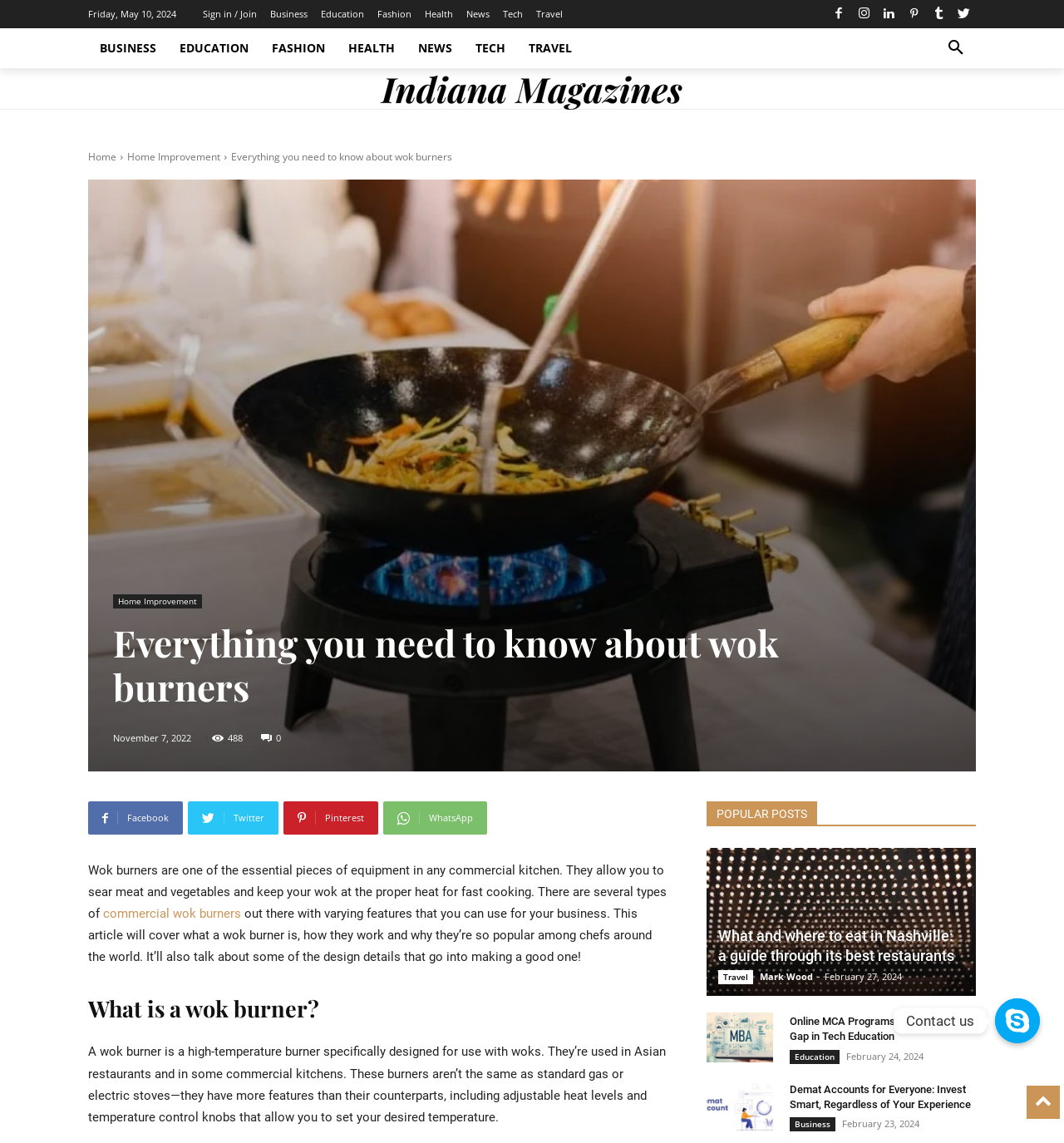What is the date of the article 'What and where to eat in Nashville: a guide through its best restaurants'?
Kindly give a detailed and elaborate answer to the question.

The webpage lists the article 'What and where to eat in Nashville: a guide through its best restaurants' under the 'POPULAR POSTS' section, and its date is mentioned as February 27, 2024.